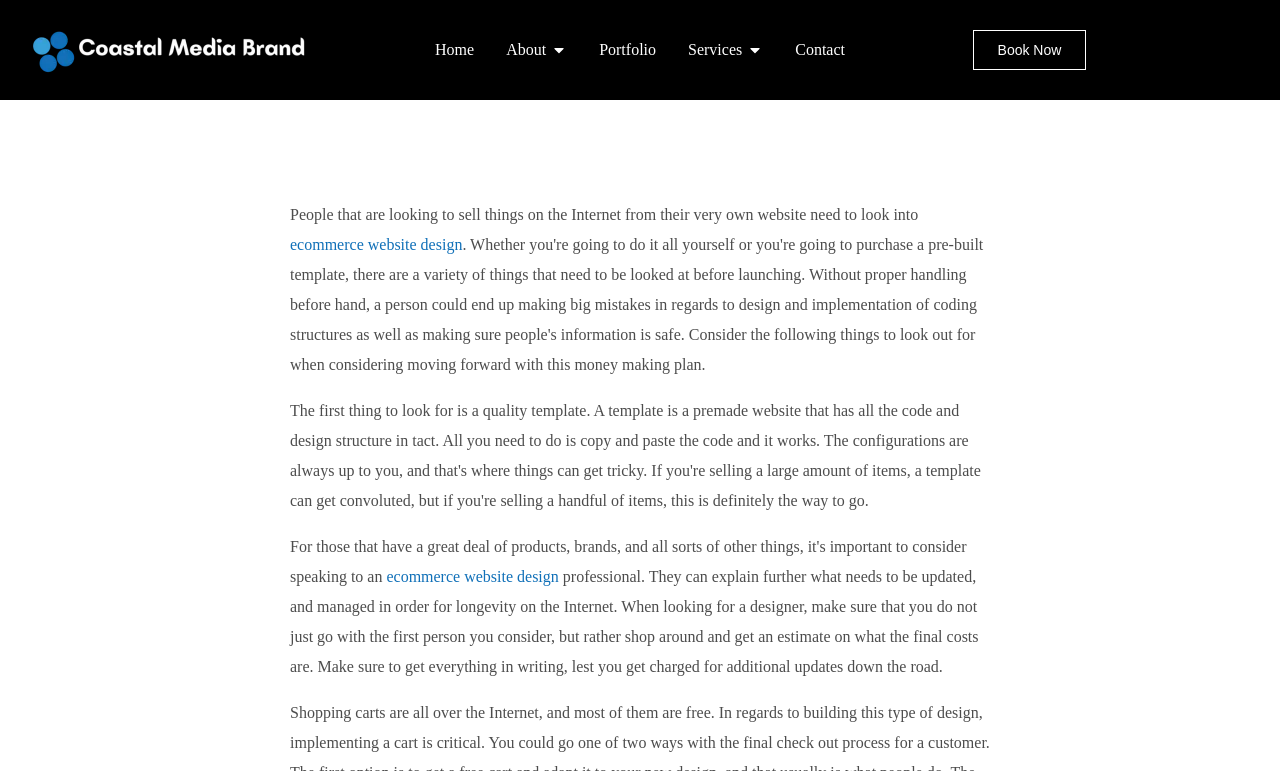How many menu items are there?
Observe the image and answer the question with a one-word or short phrase response.

5